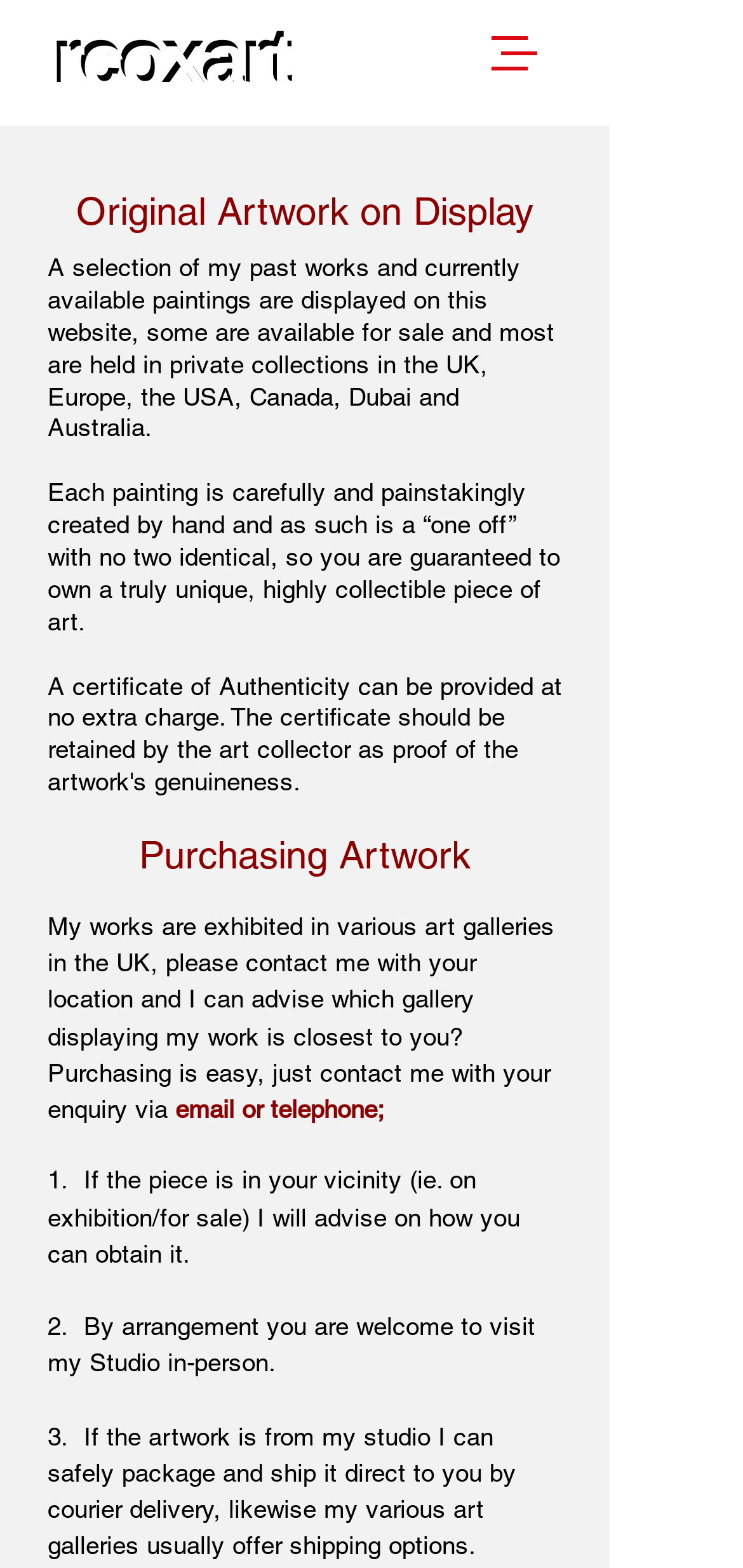Please reply with a single word or brief phrase to the question: 
How can I obtain a painting if it's on exhibition?

Contact the artist